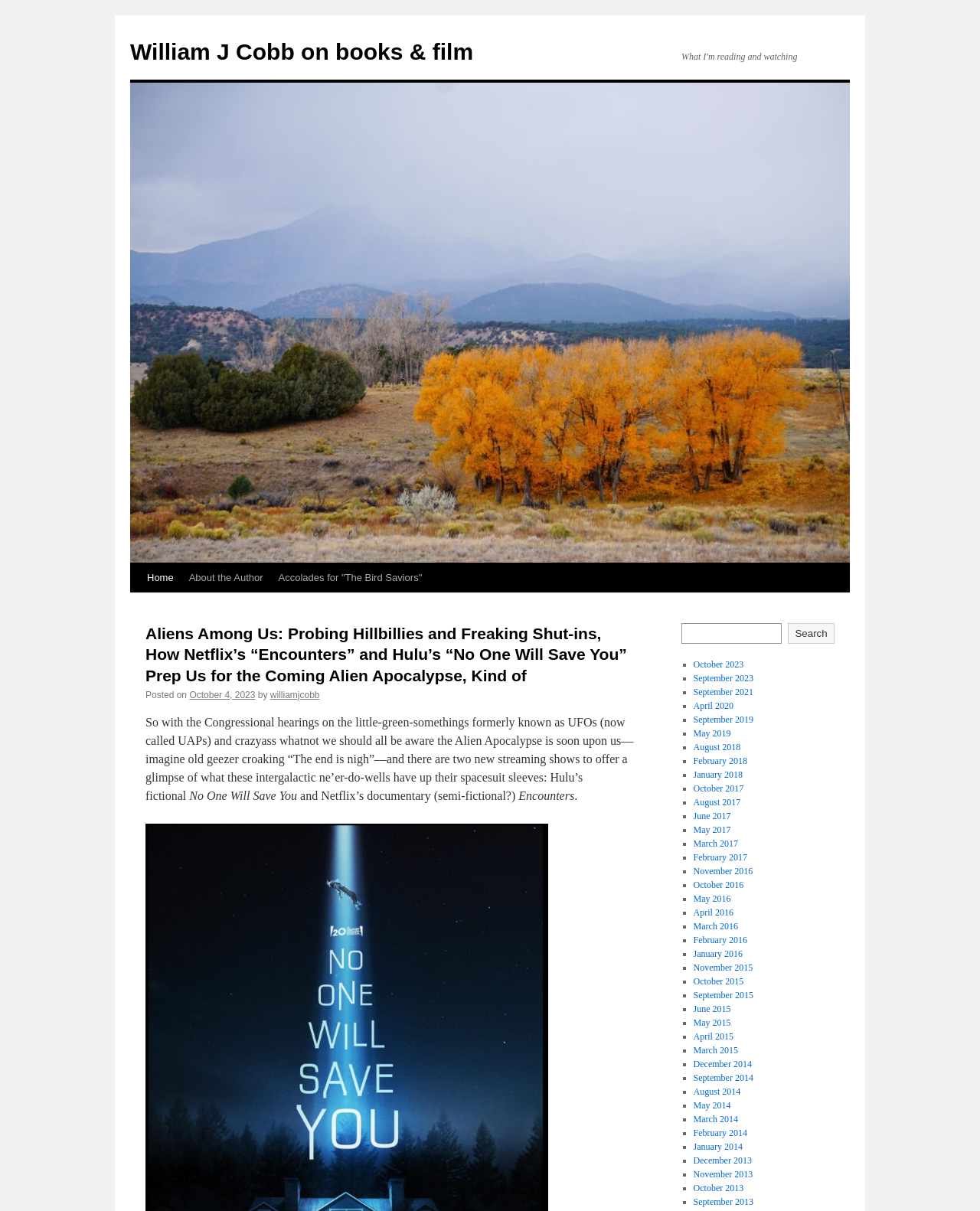Identify the bounding box coordinates of the clickable section necessary to follow the following instruction: "View posts from October 2023". The coordinates should be presented as four float numbers from 0 to 1, i.e., [left, top, right, bottom].

[0.707, 0.544, 0.759, 0.553]